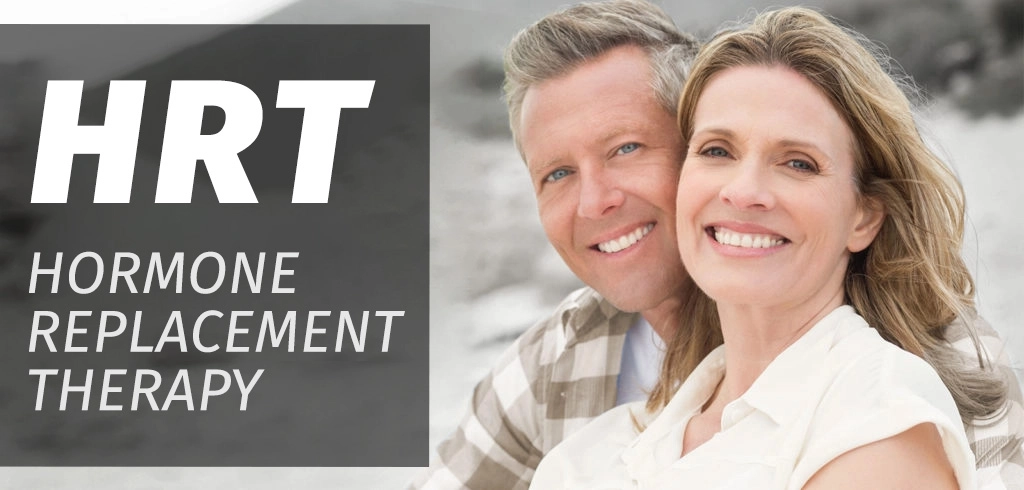Using a single word or phrase, answer the following question: 
What is the background of the image?

Nature